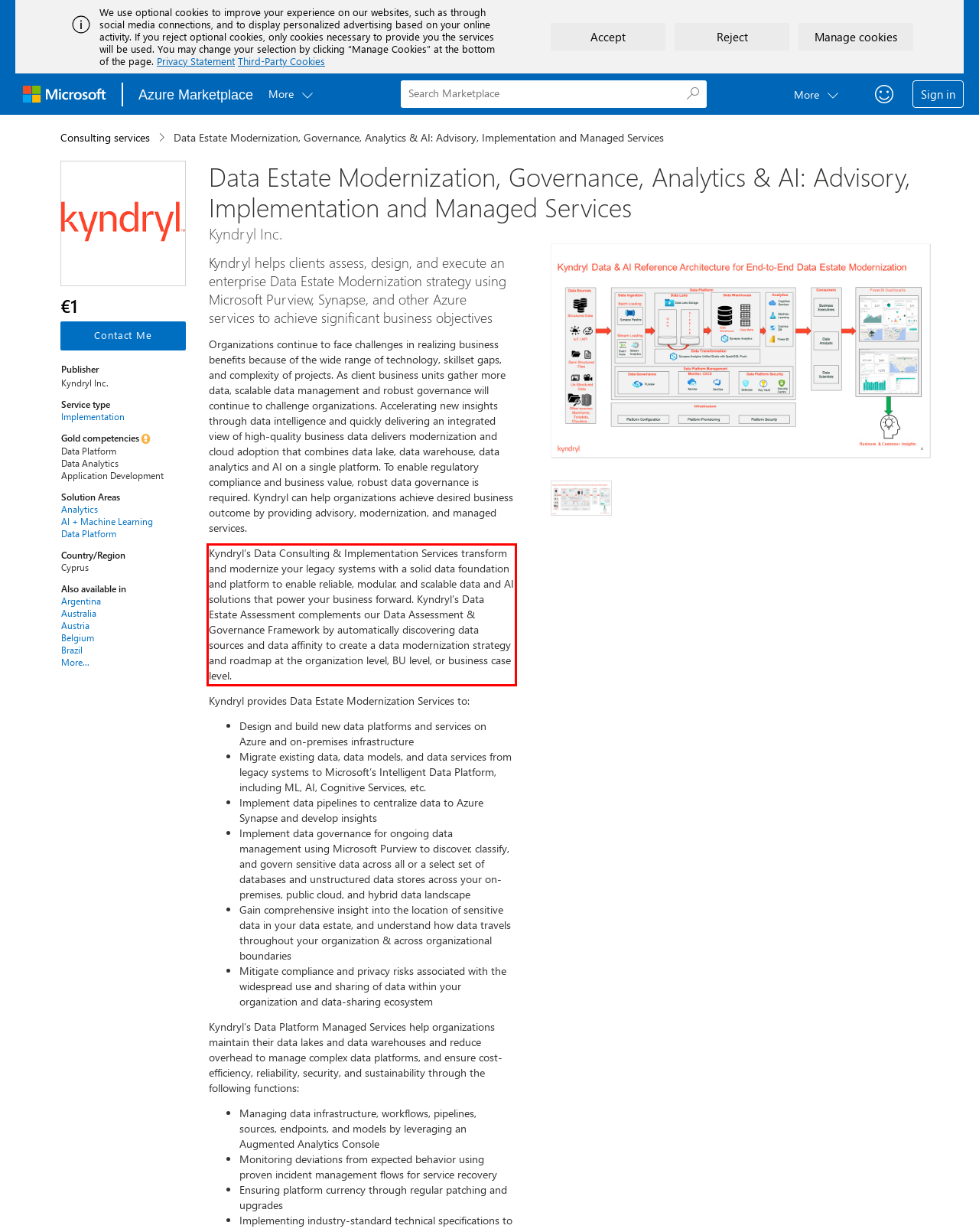Please extract the text content from the UI element enclosed by the red rectangle in the screenshot.

Kyndryl’s Data Consulting & Implementation Services transform and modernize your legacy systems with a solid data foundation and platform to enable reliable, modular, and scalable data and AI solutions that power your business forward. Kyndryl’s Data Estate Assessment complements our Data Assessment & Governance Framework by automatically discovering data sources and data affinity to create a data modernization strategy and roadmap at the organization level, BU level, or business case level.